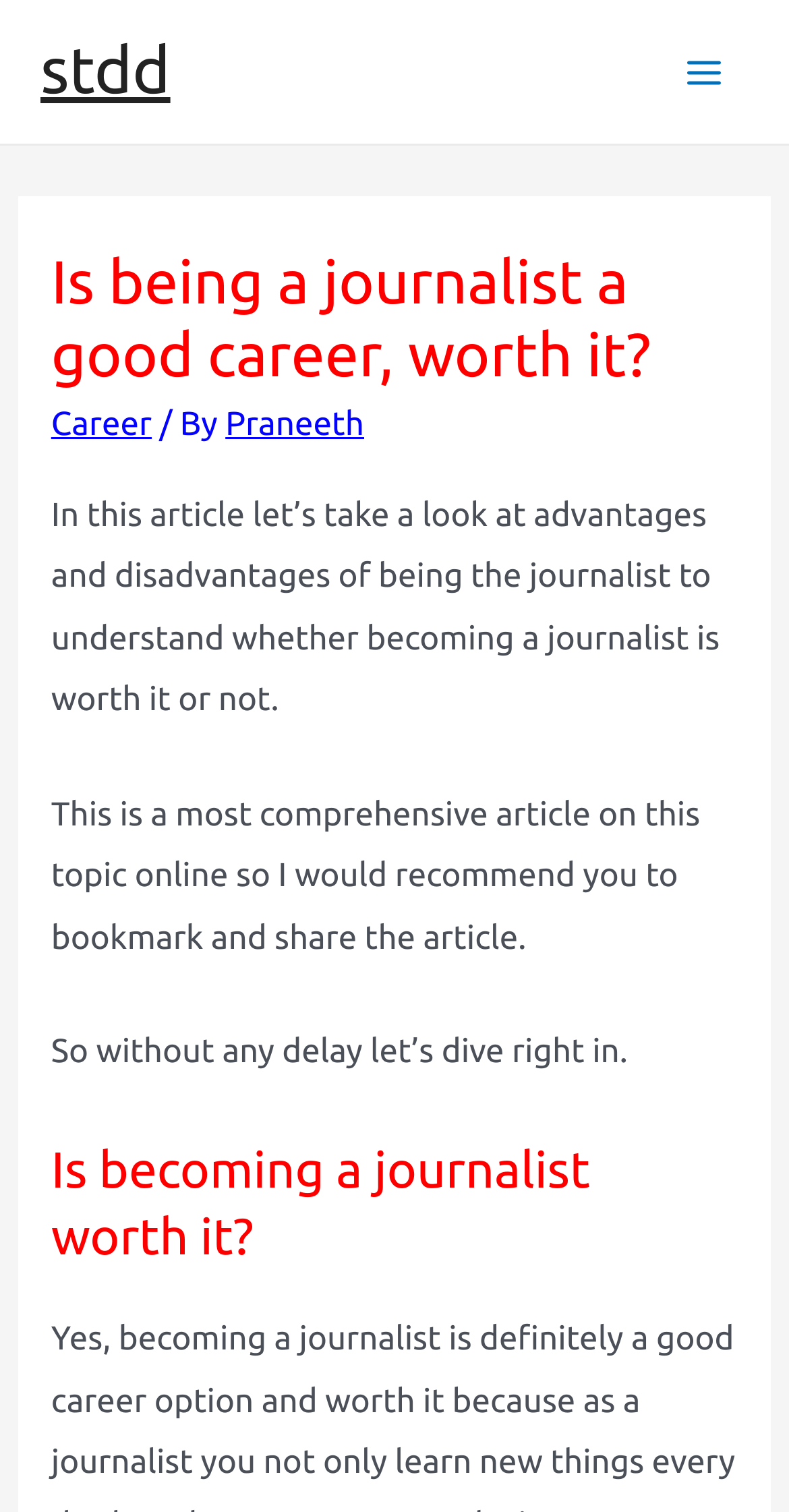What is the author of this article?
Kindly give a detailed and elaborate answer to the question.

The author of this article can be found by looking at the header section, where it says 'By Praneeth'. This indicates that Praneeth is the author of the article.